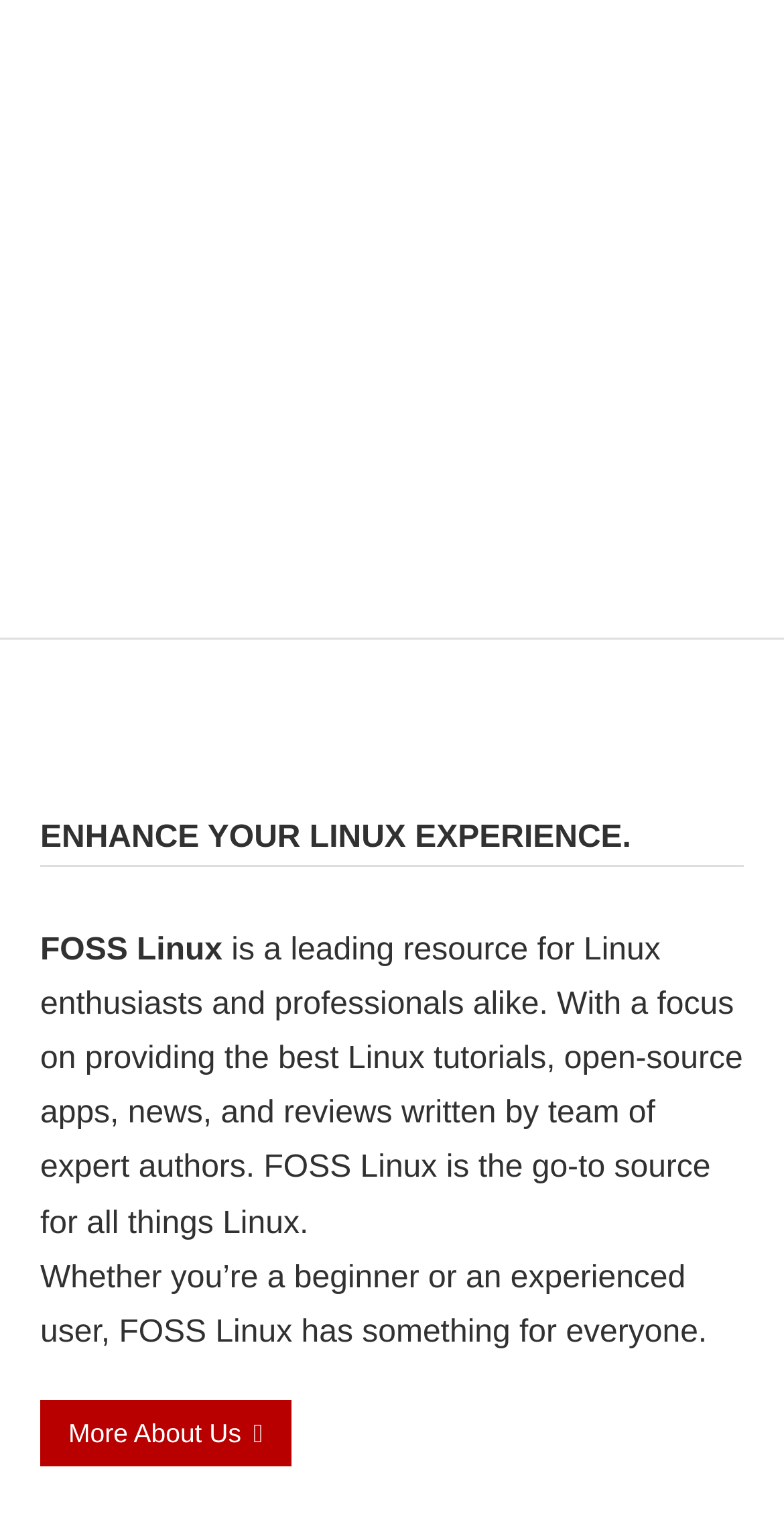Given the webpage screenshot, identify the bounding box of the UI element that matches this description: "Copyright".

[0.051, 0.886, 0.227, 0.907]